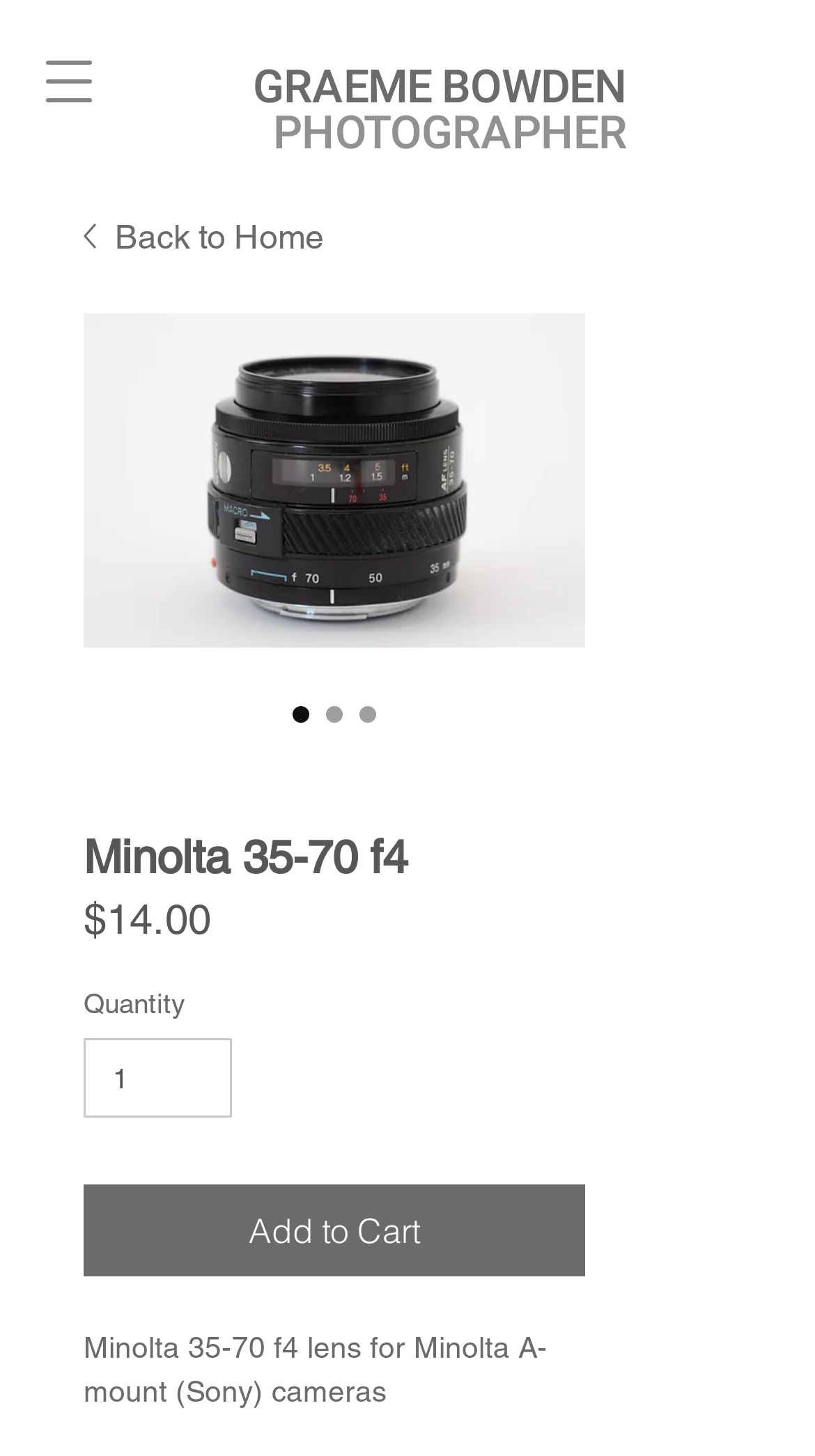Respond to the following query with just one word or a short phrase: 
What is the quantity of the lens that can be added to the cart?

1